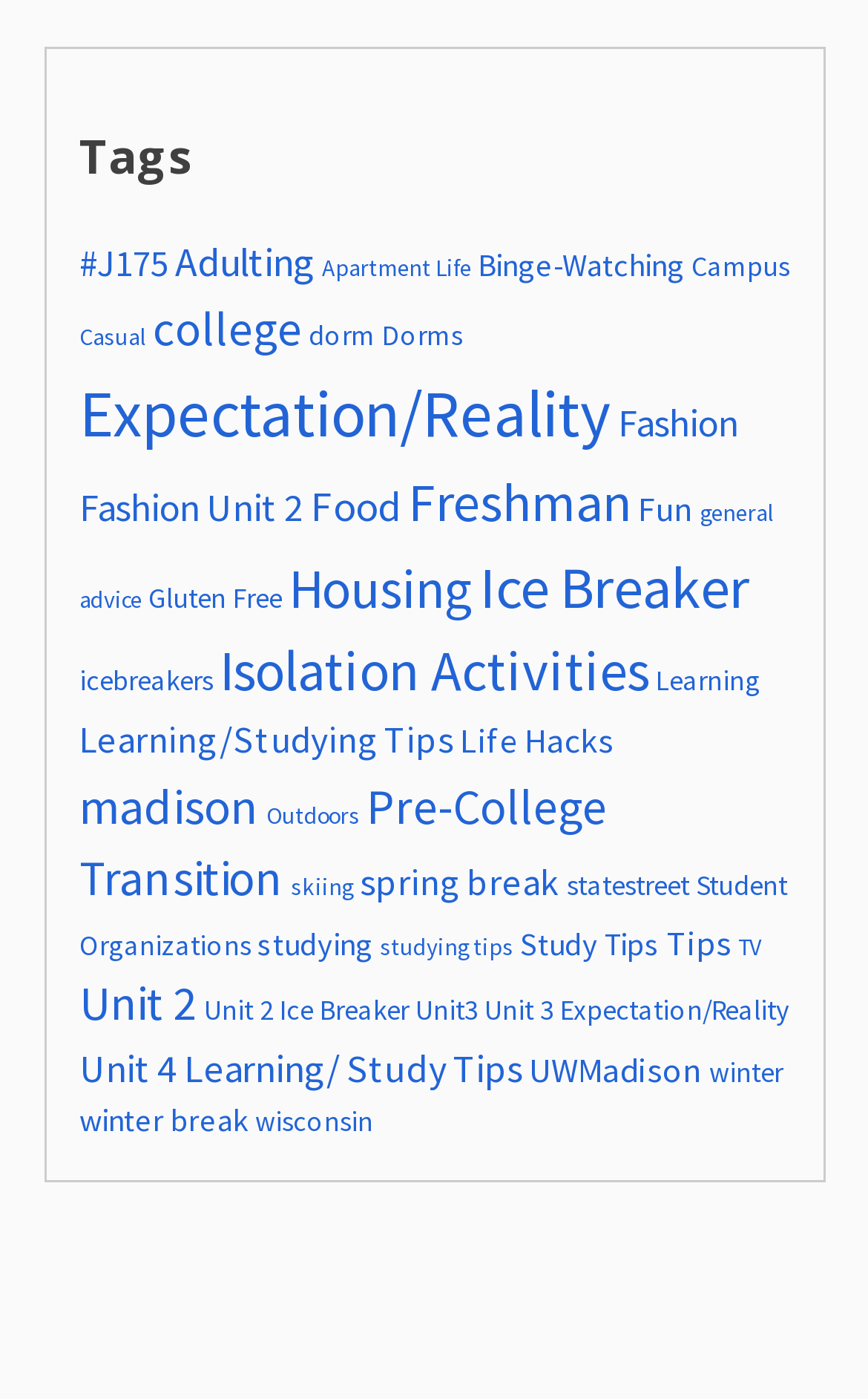Answer the following inquiry with a single word or phrase:
What is the second tag from the top?

Adulting